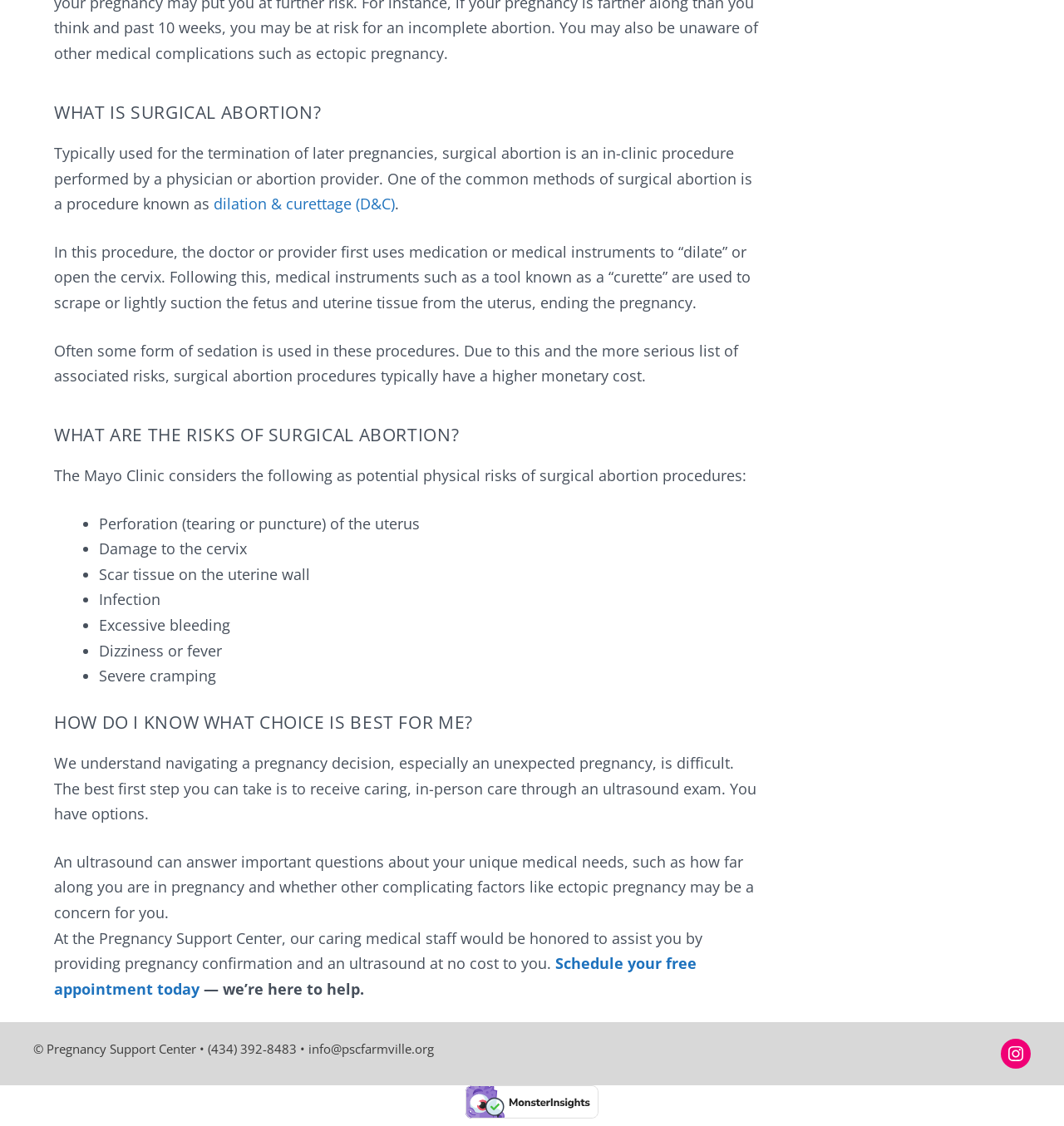What is the purpose of an ultrasound exam?
Using the image, answer in one word or phrase.

answer questions